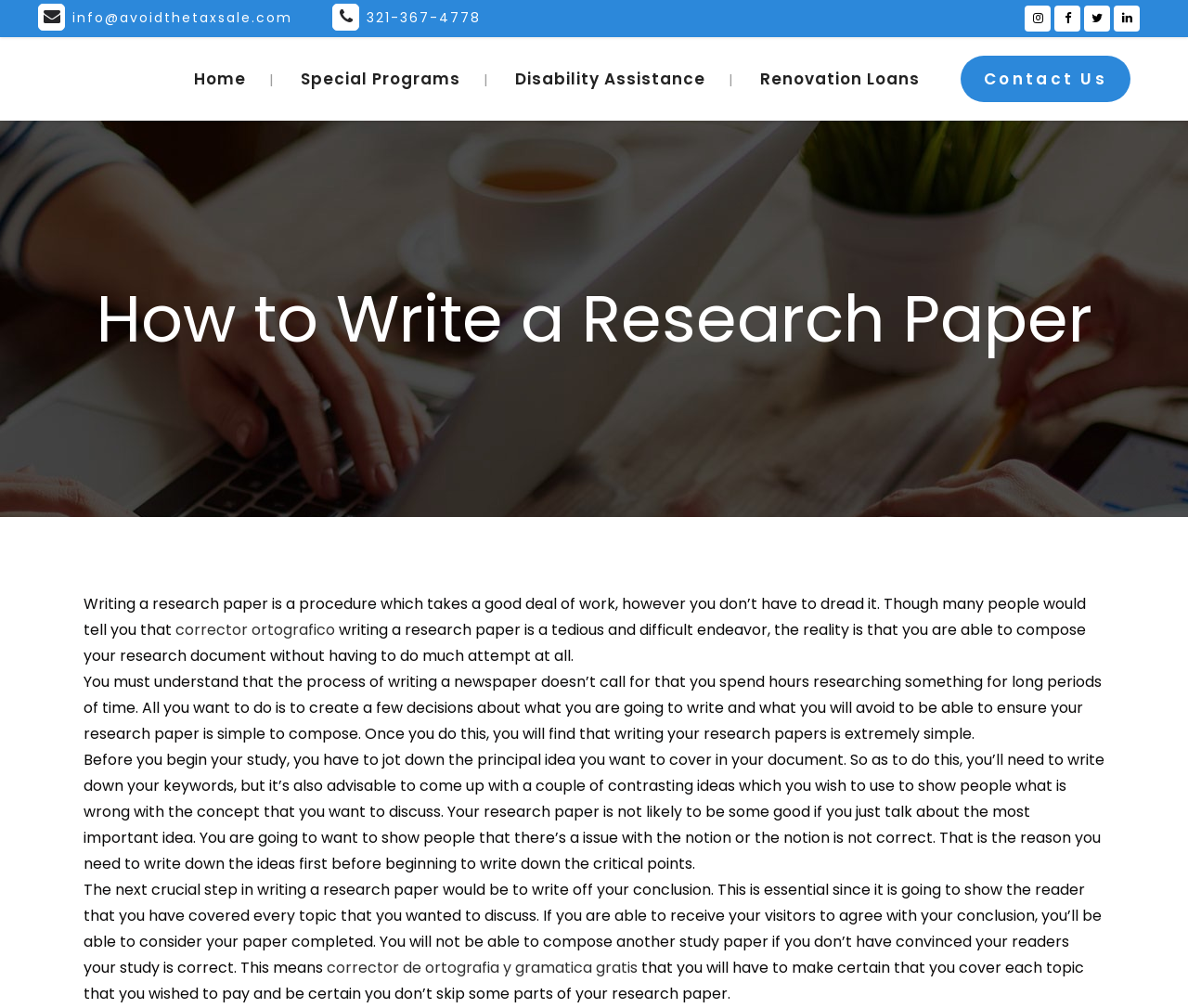For the element described, predict the bounding box coordinates as (top-left x, top-left y, bottom-right x, bottom-right y). All values should be between 0 and 1. Element description: Disability Assistance

[0.412, 0.037, 0.615, 0.12]